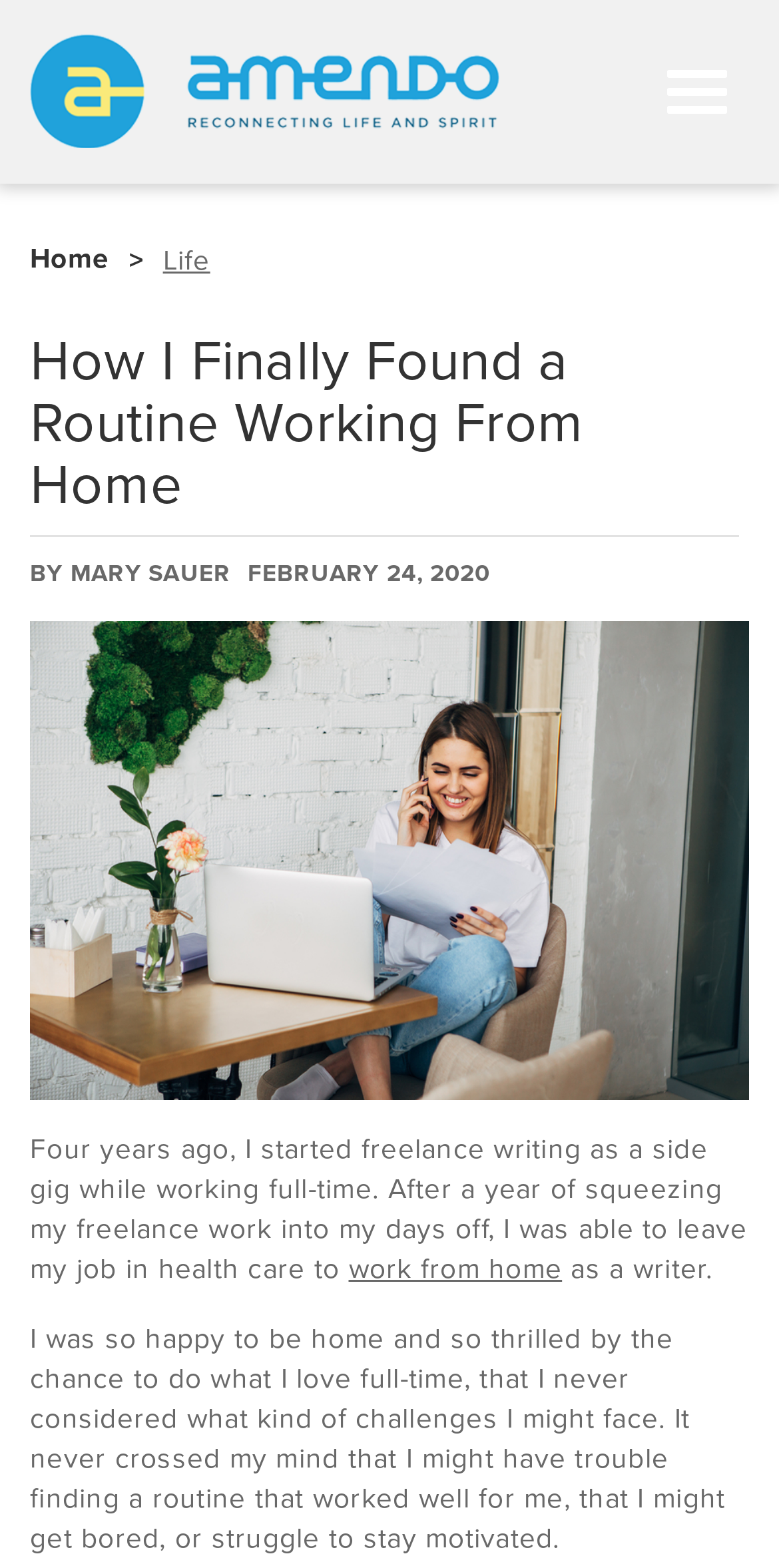Extract the primary headline from the webpage and present its text.

How I Finally Found a Routine Working From Home